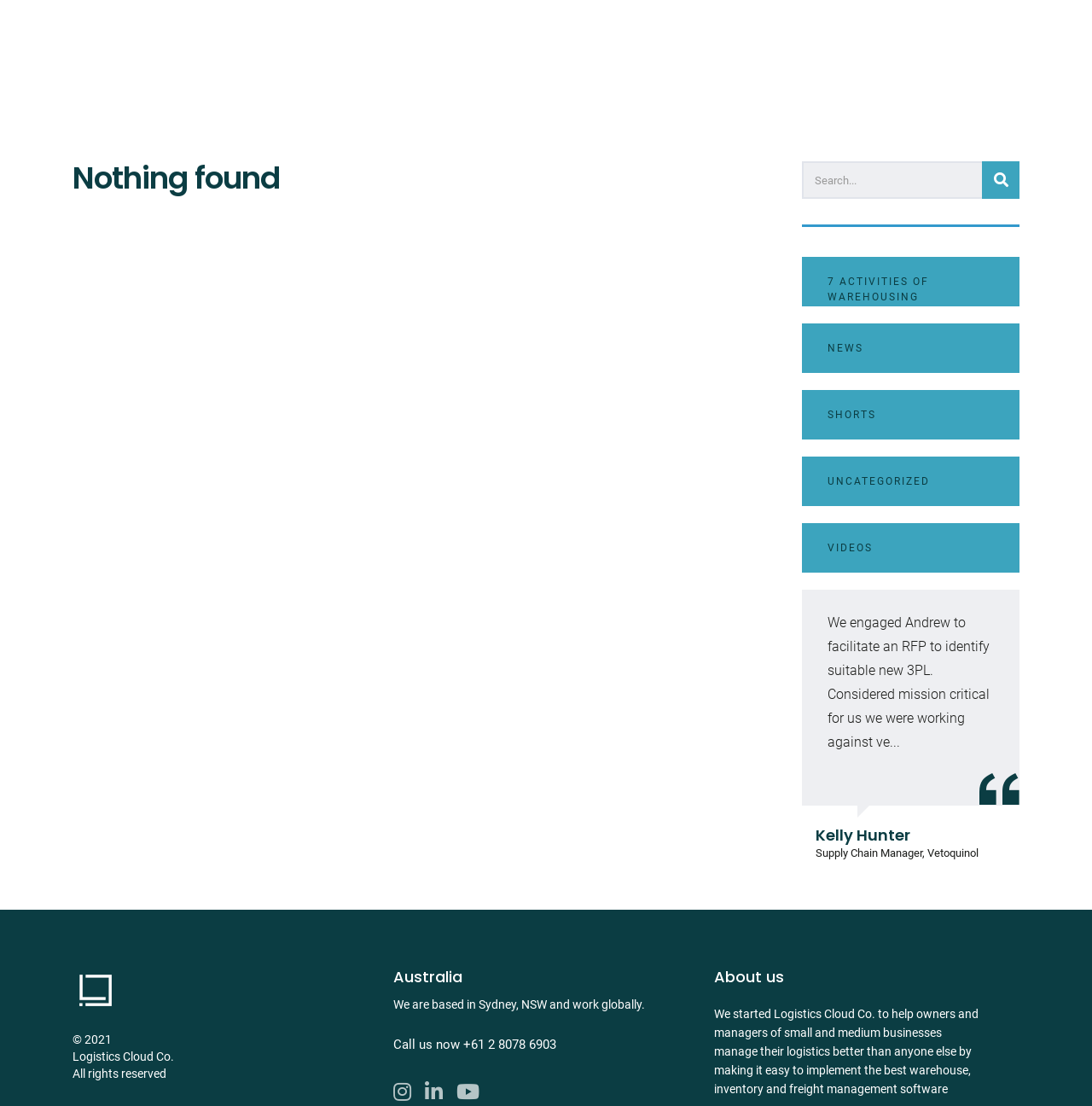How many links are there in the navigation menu?
Look at the image and answer with only one word or phrase.

7